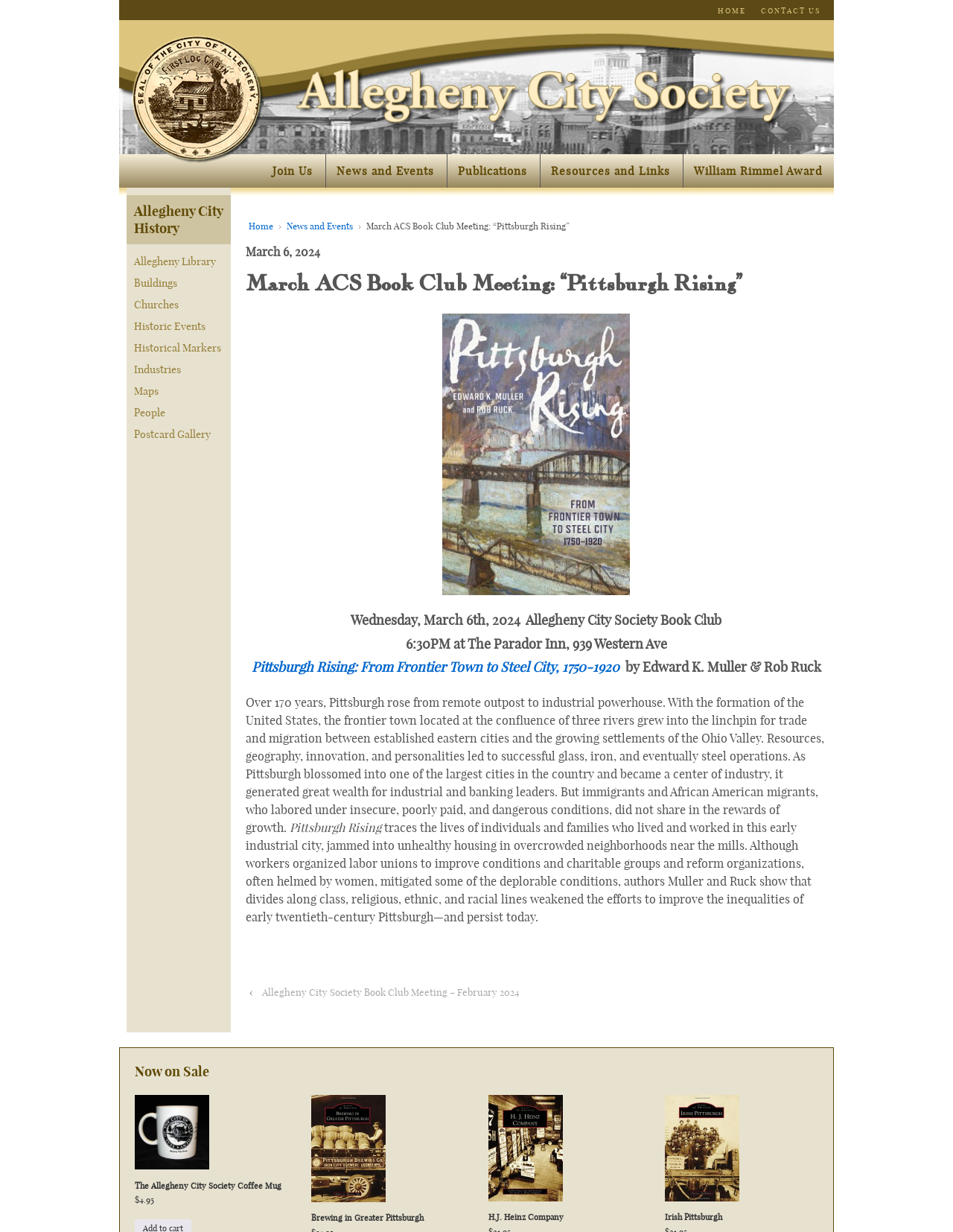Locate the bounding box coordinates of the element you need to click to accomplish the task described by this instruction: "View March ACS Book Club Meeting details".

[0.258, 0.221, 0.867, 0.239]